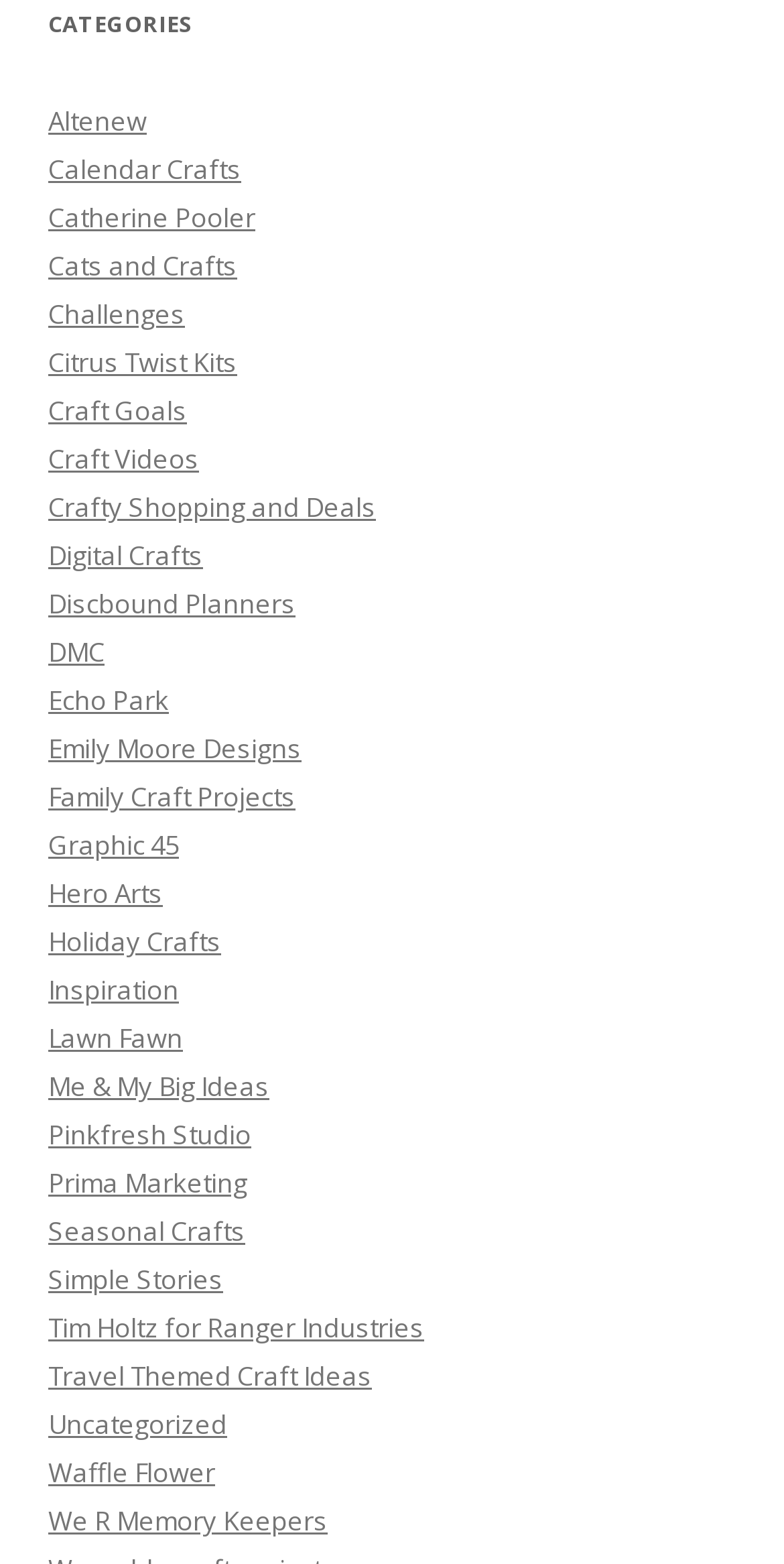Identify the bounding box coordinates for the UI element described as: "We R Memory Keepers". The coordinates should be provided as four floats between 0 and 1: [left, top, right, bottom].

[0.062, 0.961, 0.418, 0.984]